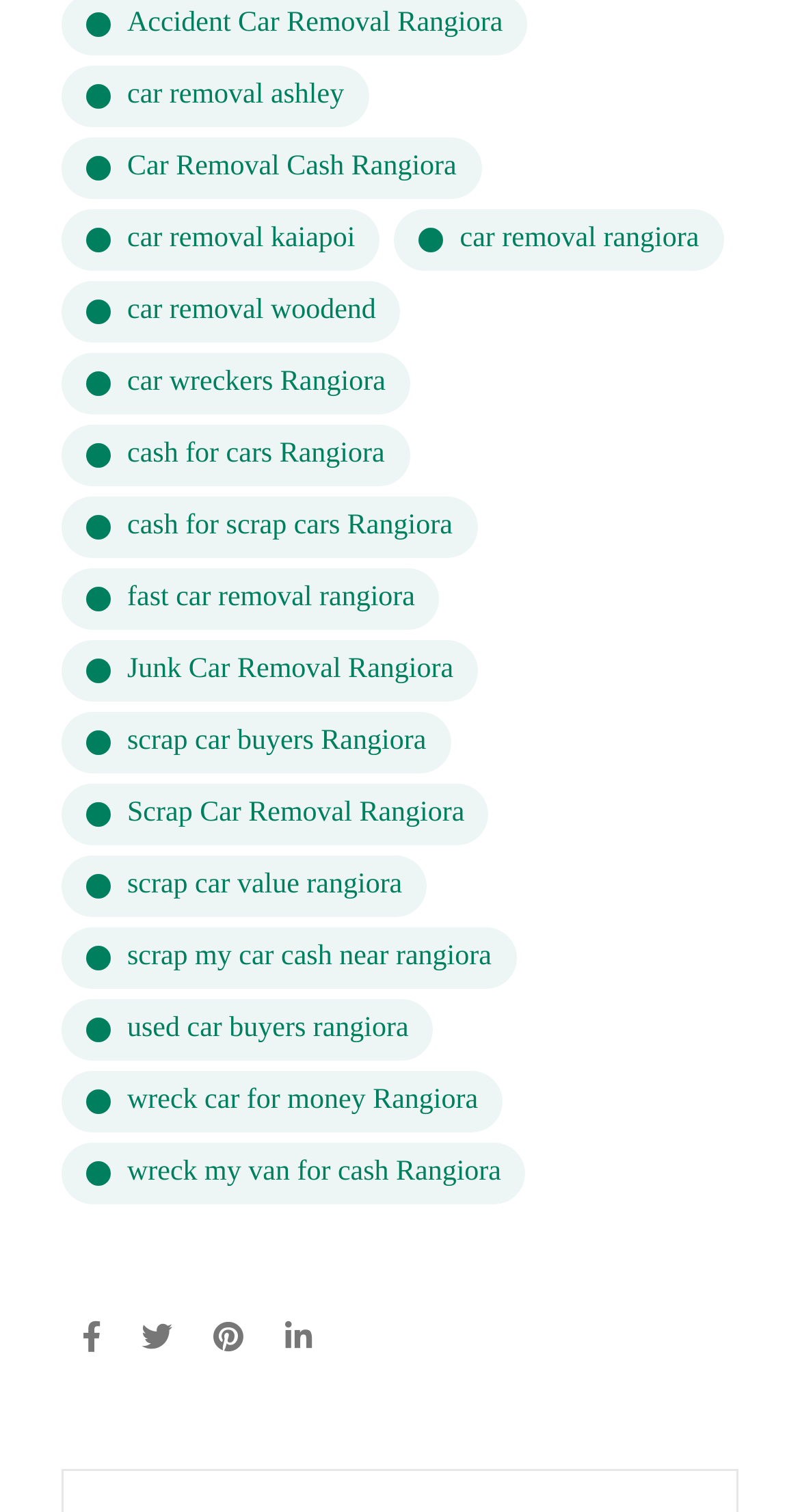Provide a one-word or short-phrase answer to the question:
How many links are there on the webpage?

20